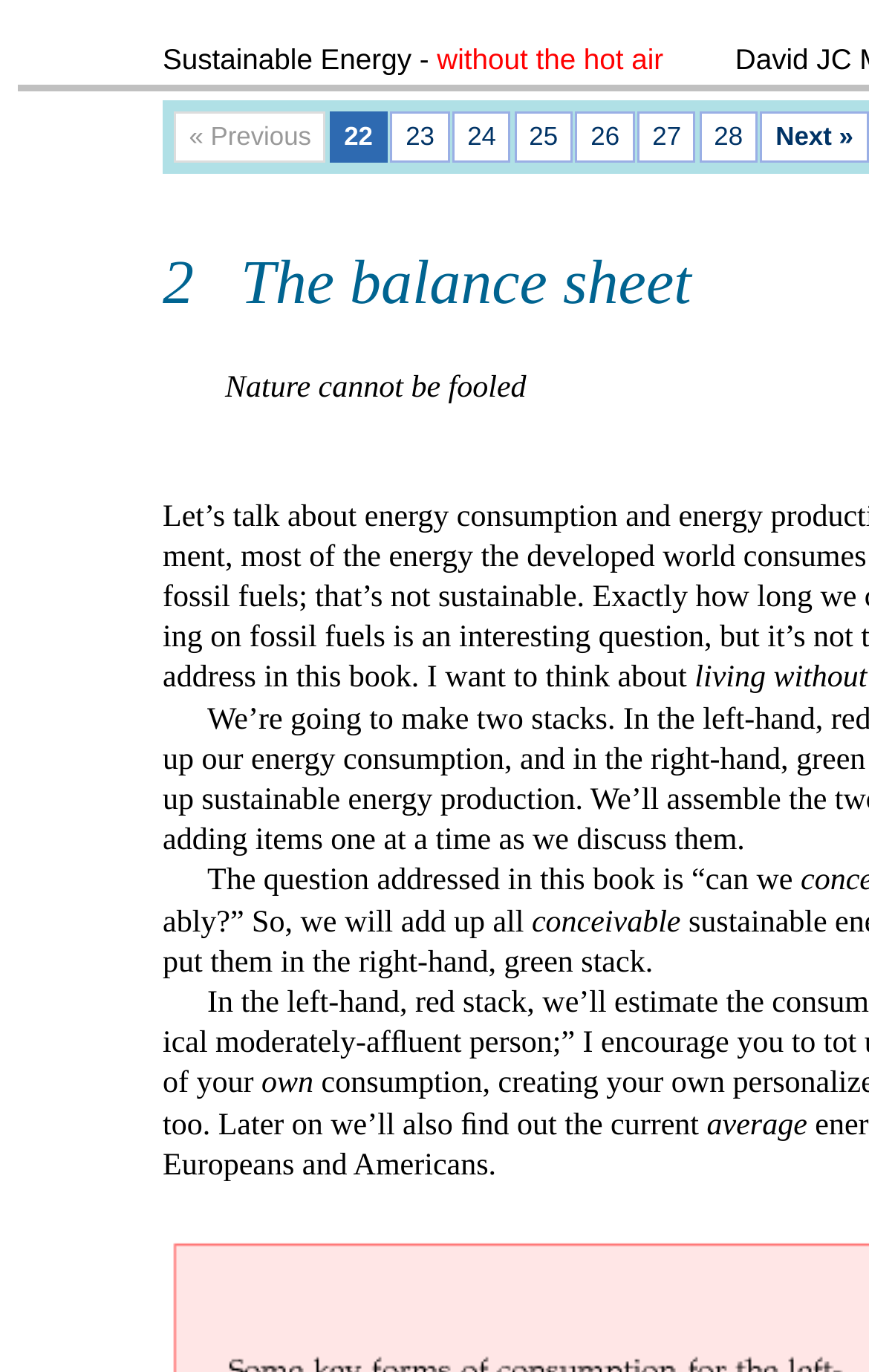Locate the bounding box of the UI element based on this description: "27". Provide four float numbers between 0 and 1 as [left, top, right, bottom].

[0.733, 0.082, 0.801, 0.119]